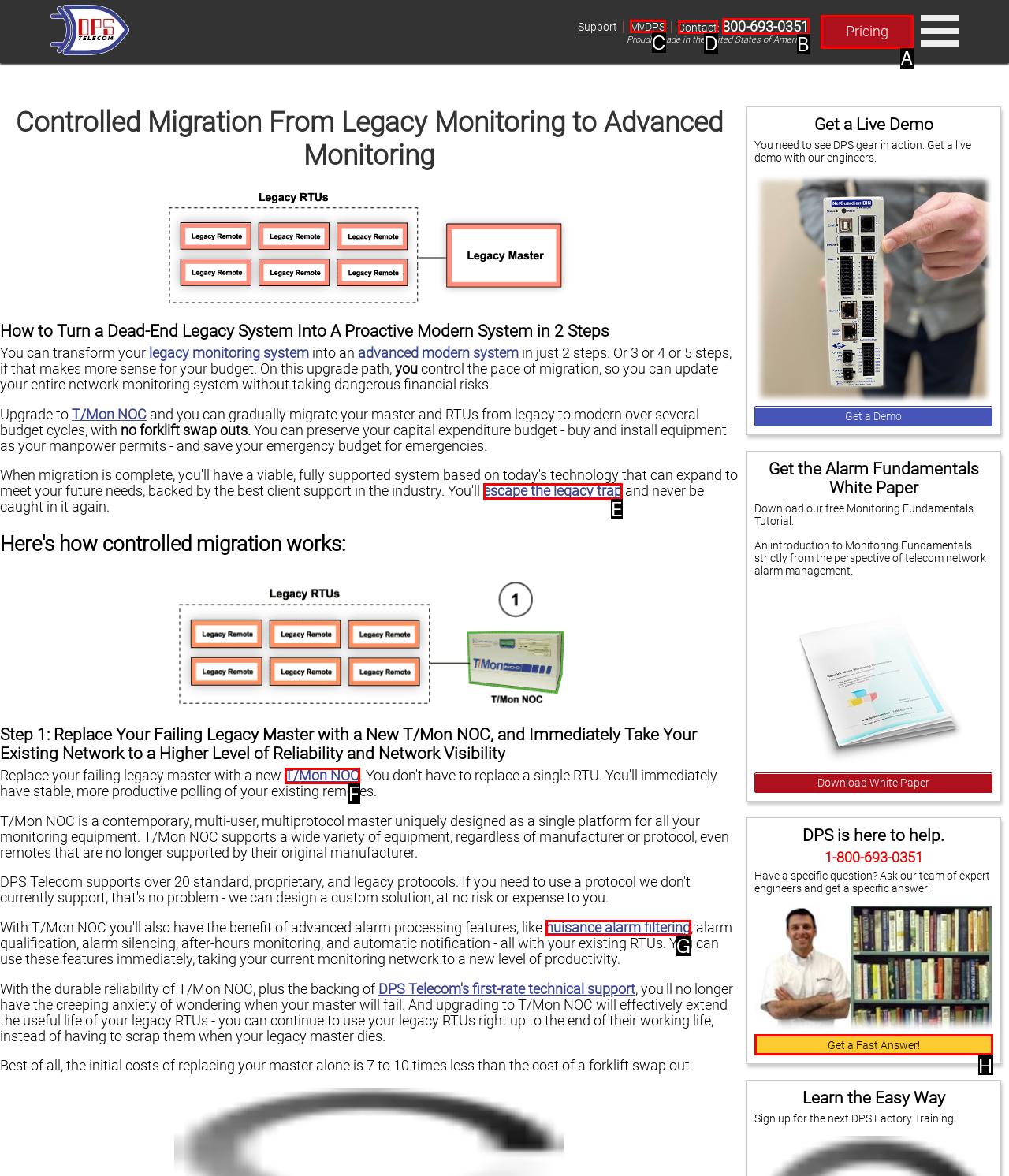Determine the letter of the element you should click to carry out the task: View Pricing
Answer with the letter from the given choices.

A